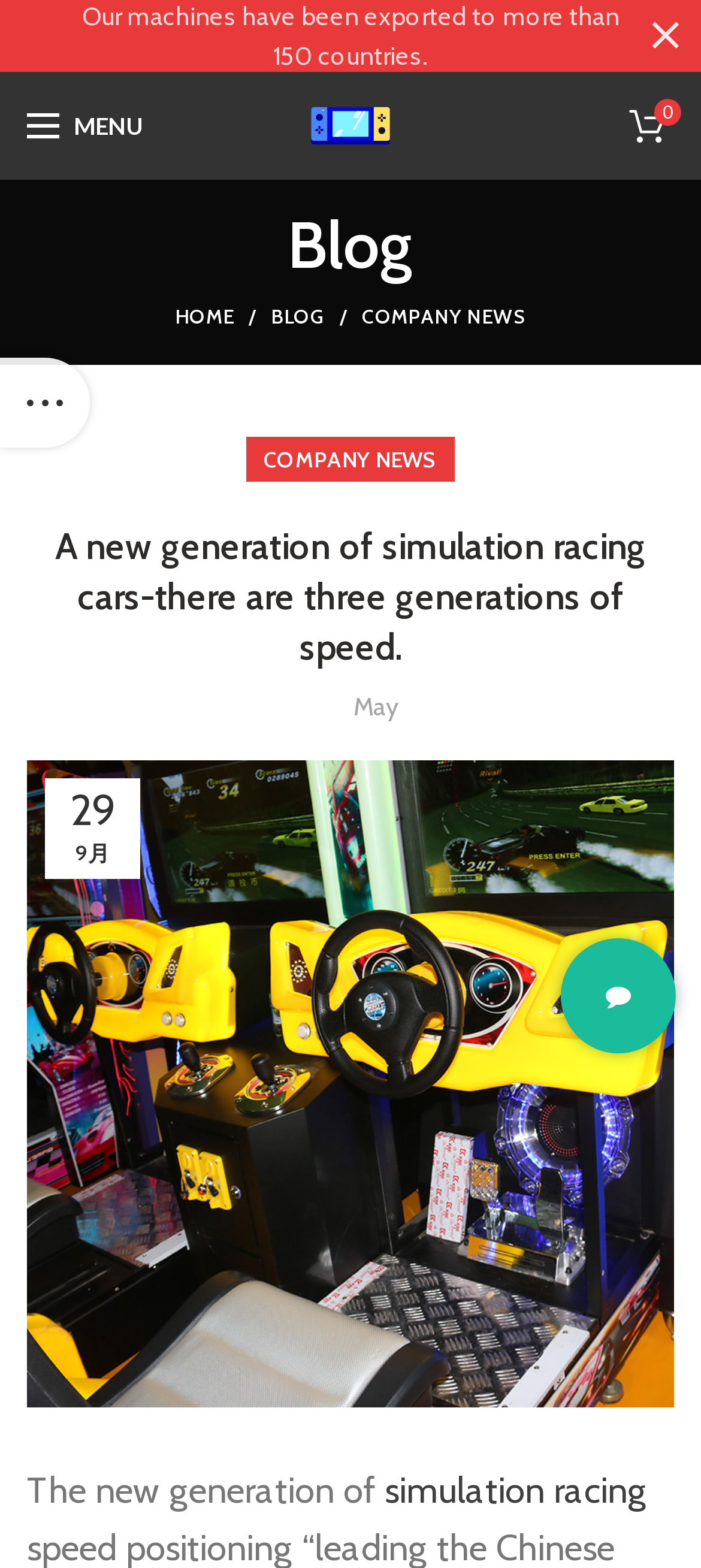Identify the bounding box coordinates of the clickable region necessary to fulfill the following instruction: "View simulation racing article". The bounding box coordinates should be four float numbers between 0 and 1, i.e., [left, top, right, bottom].

[0.536, 0.937, 0.923, 0.964]